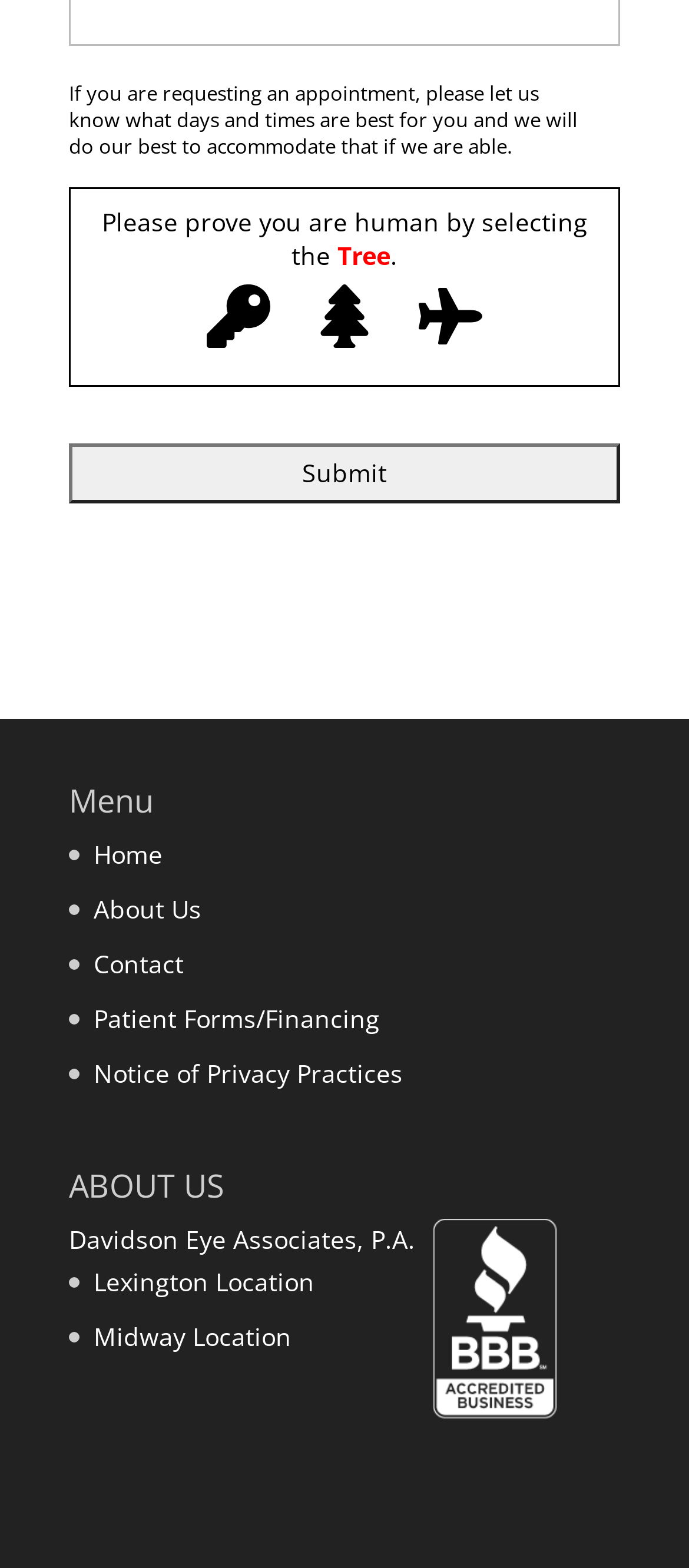Consider the image and give a detailed and elaborate answer to the question: 
What is the name of the organization?

The name of the organization is Davidson Eye Associates, P.A., as stated in the static text on the webpage.